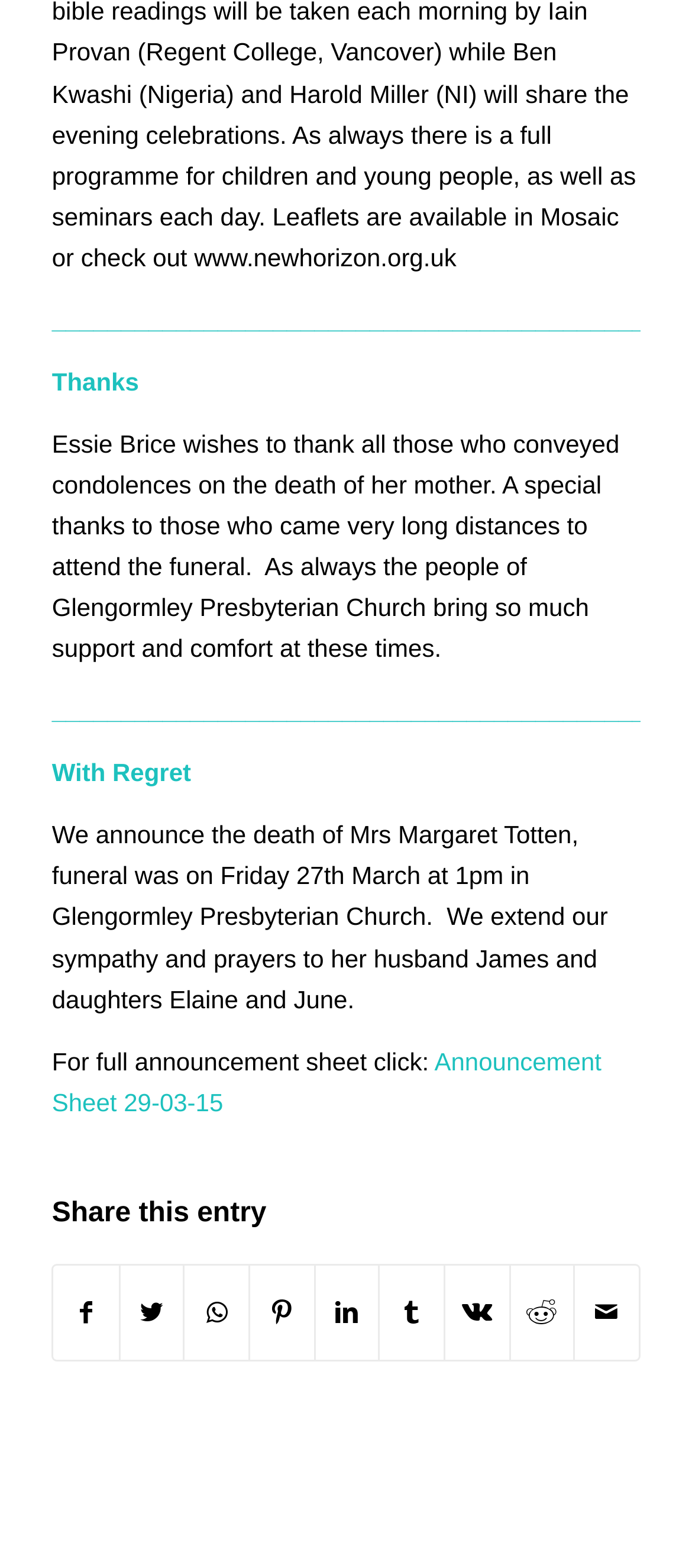Identify the bounding box coordinates of the part that should be clicked to carry out this instruction: "Click to view the announcement sheet".

[0.075, 0.668, 0.869, 0.712]